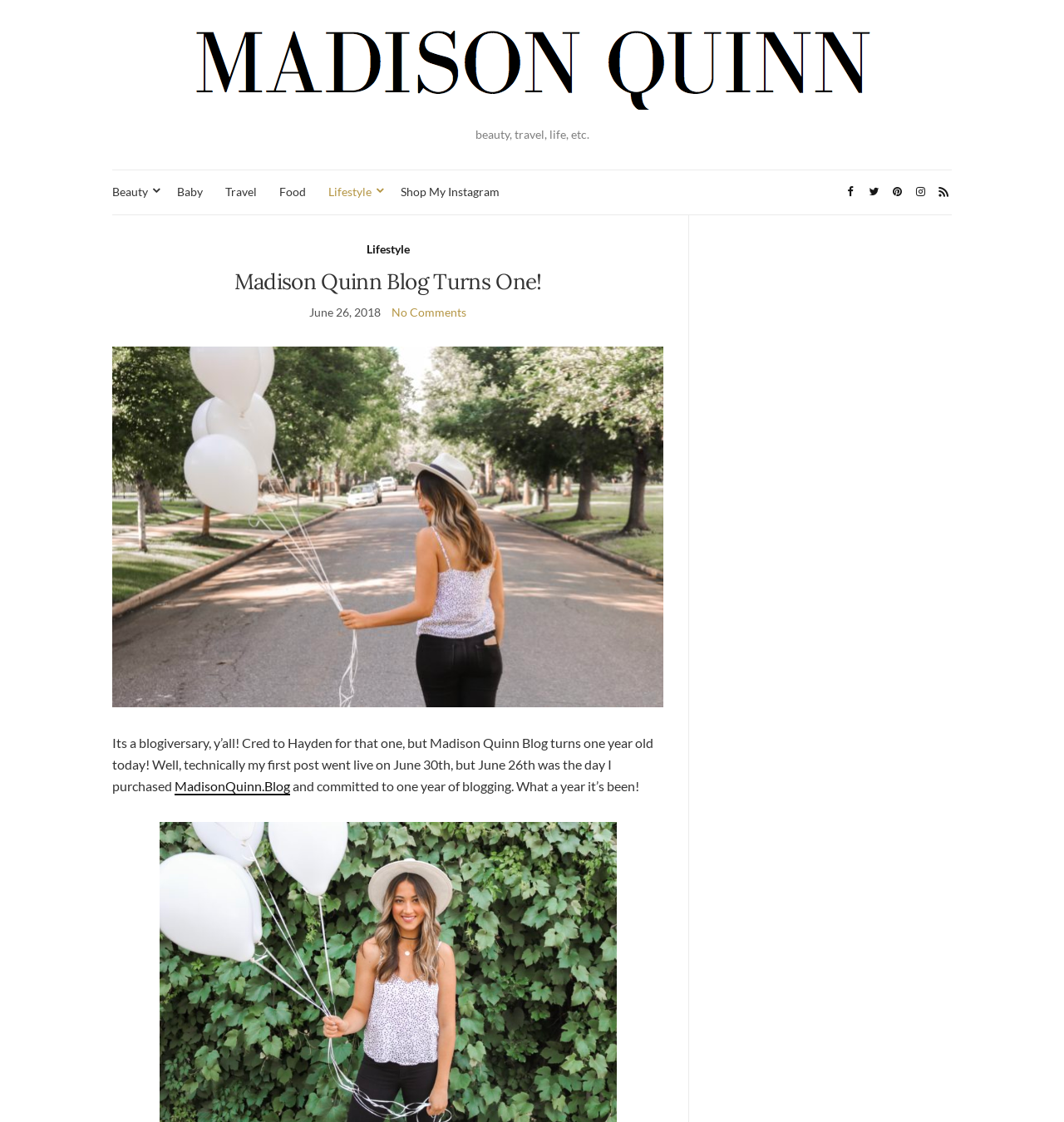Identify the bounding box coordinates necessary to click and complete the given instruction: "Click on the 'Beauty' category".

[0.105, 0.163, 0.145, 0.18]